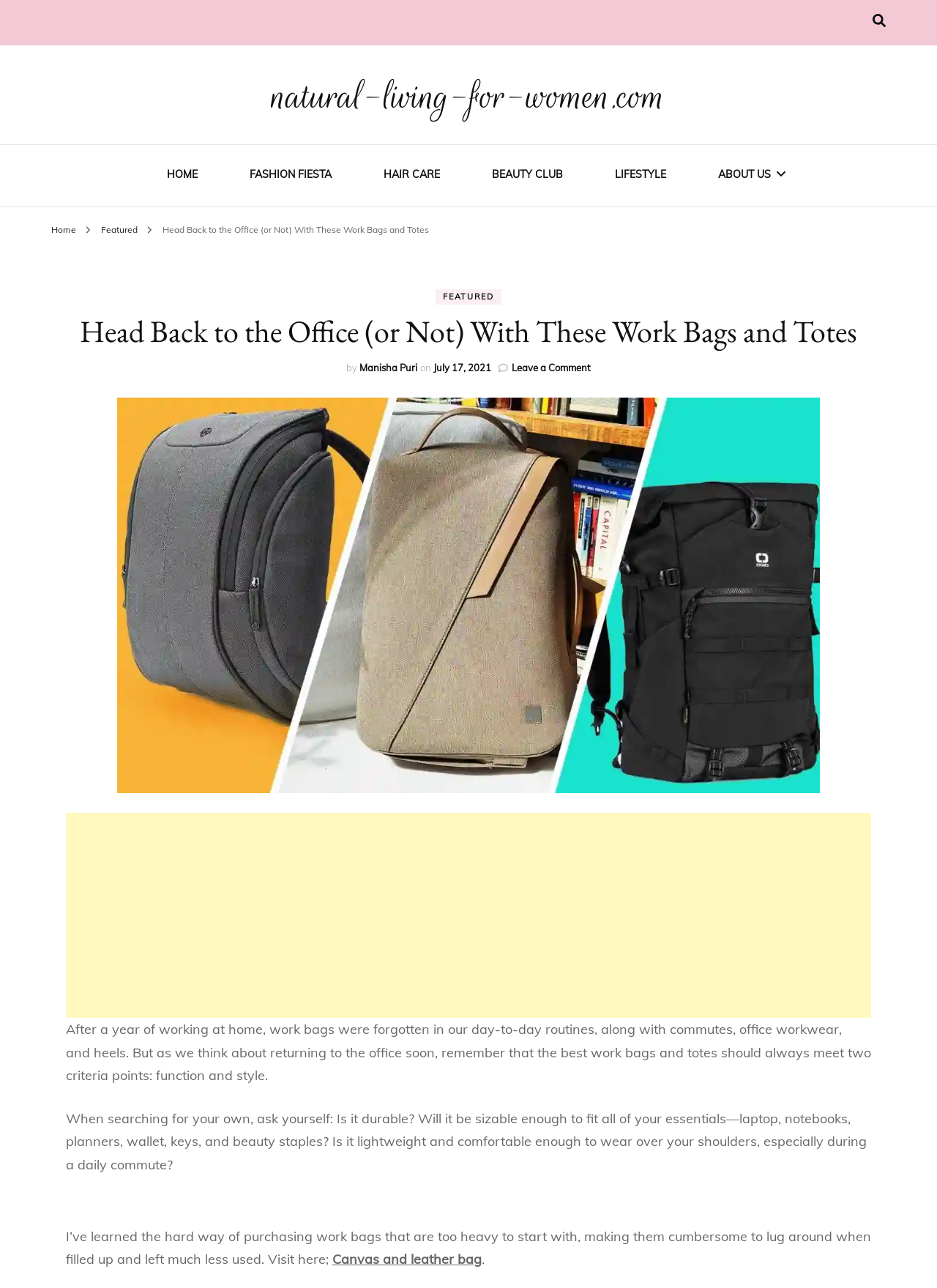Your task is to find and give the main heading text of the webpage.

Head Back to the Office (or Not) With These Work Bags and Totes